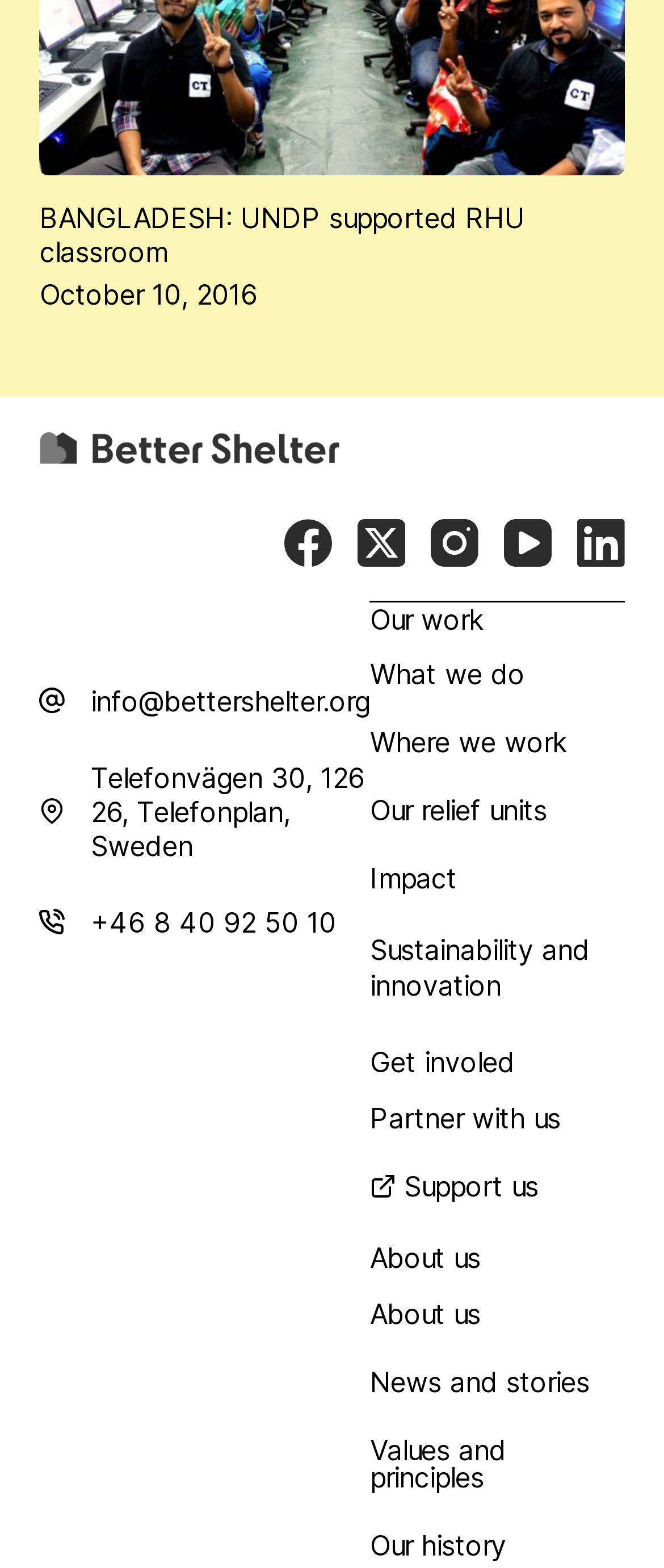Extract the bounding box coordinates for the UI element described as: "Support us".

[0.609, 0.745, 0.811, 0.767]